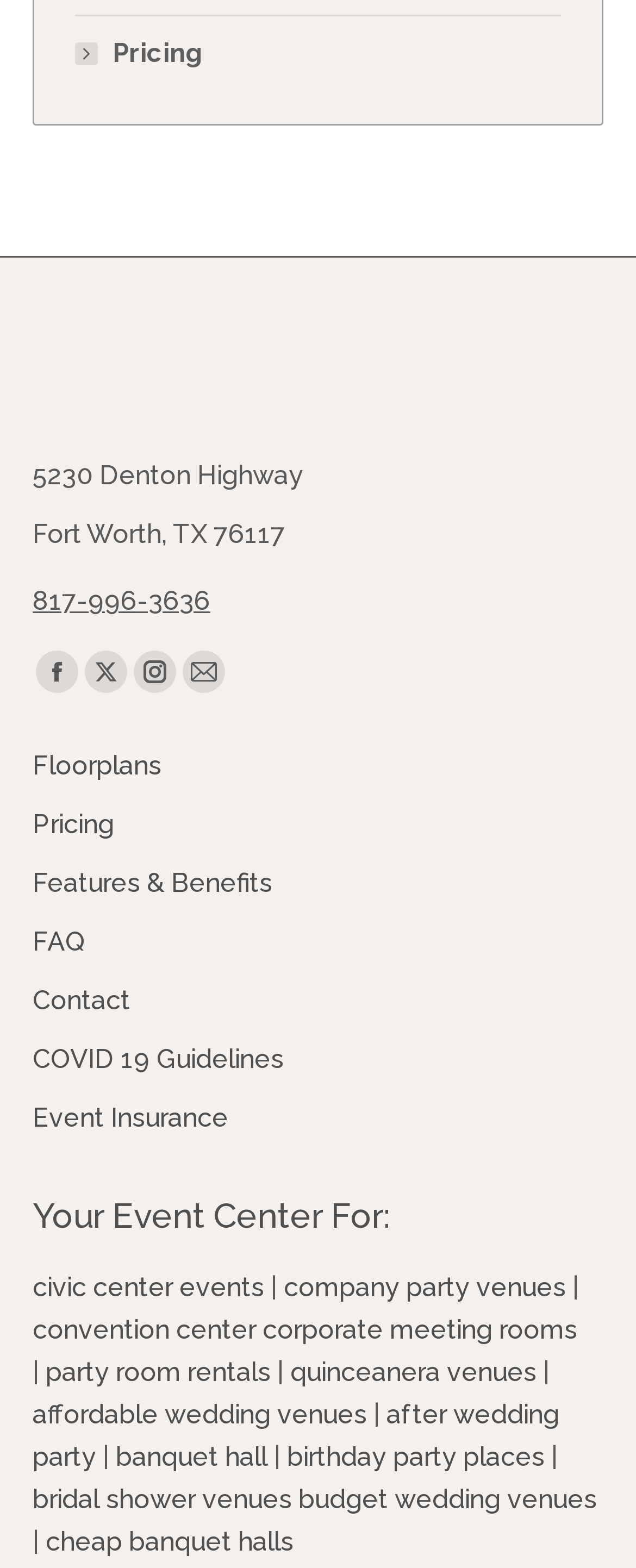Locate the UI element described by Pricing and provide its bounding box coordinates. Use the format (top-left x, top-left y, bottom-right x, bottom-right y) with all values as floating point numbers between 0 and 1.

[0.118, 0.021, 0.321, 0.048]